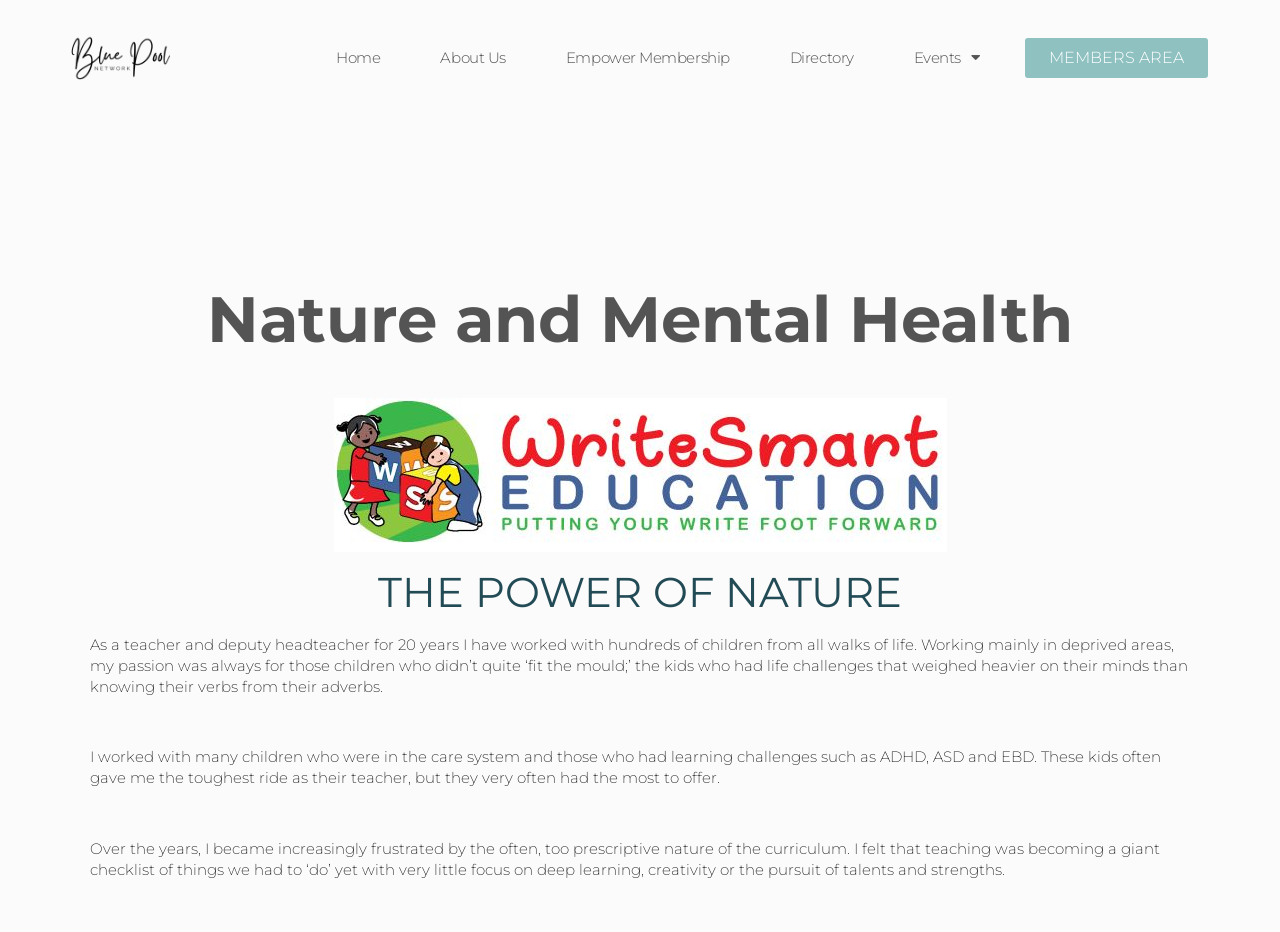Locate the UI element that matches the description Members Area in the webpage screenshot. Return the bounding box coordinates in the format (top-left x, top-left y, bottom-right x, bottom-right y), with values ranging from 0 to 1.

[0.8, 0.04, 0.943, 0.083]